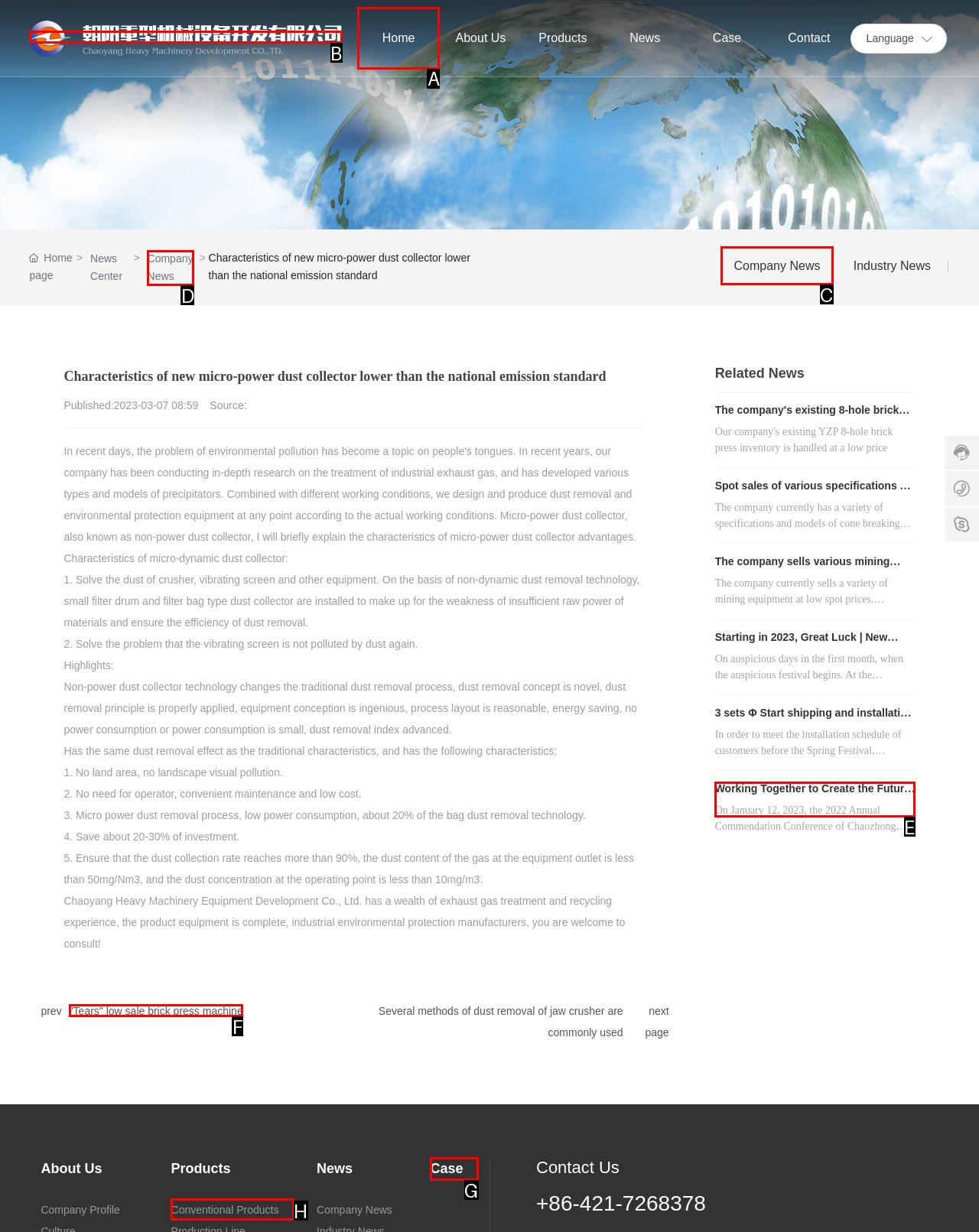Identify the appropriate choice to fulfill this task: Click the 'Home' link
Respond with the letter corresponding to the correct option.

A